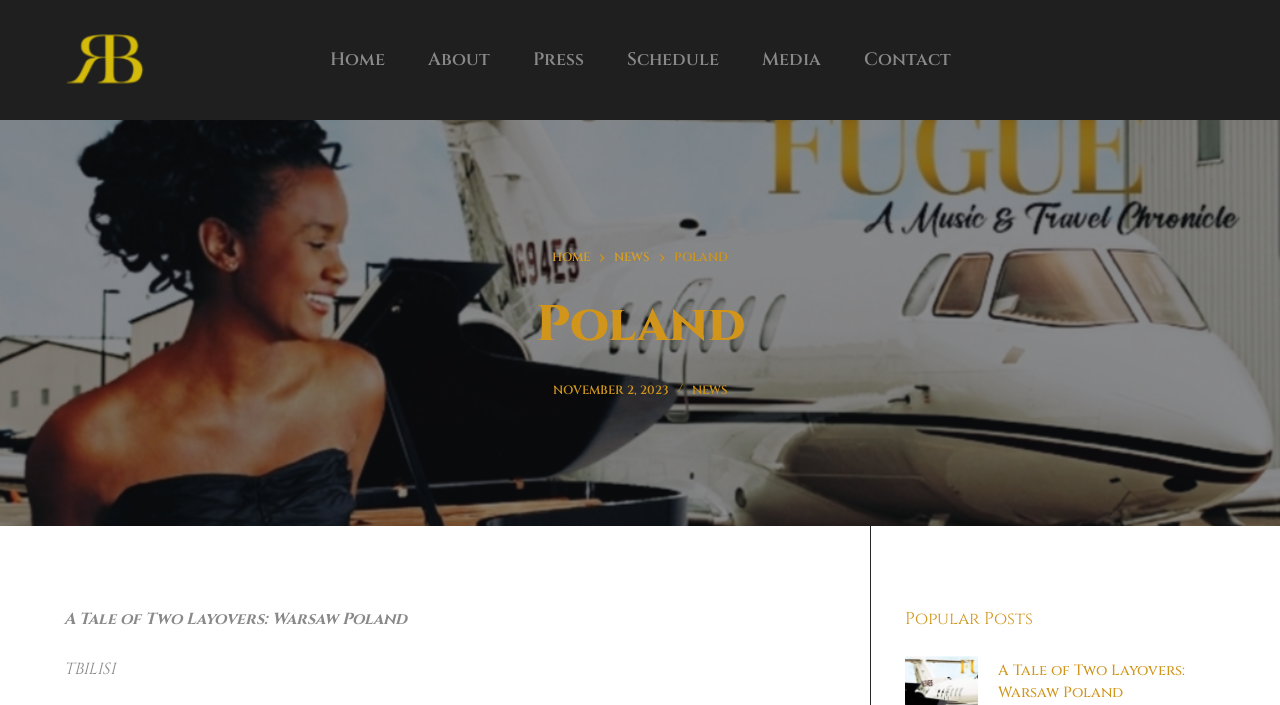Summarize the contents and layout of the webpage in detail.

The webpage is about Poland, with a focus on Ronee. At the top left, there is a "Skip to content" link. Next to it, on the top left, is a link to "Ronee" accompanied by an image of Ronee. 

Below these elements, there is a horizontal navigation menu with six menu items: "Home", "About", "Press", "Schedule", "Media", and "Contact". 

On the left side of the page, there is a large figure that spans from the top to the middle of the page. Above this figure, there is a header section with links to "HOME" and "NEWS", as well as a heading that reads "Poland". 

Below the header, there is a time element displaying the date "NOVEMBER 2, 2023", accompanied by a "NEWS" link. 

The main content of the page is divided into two sections. On the left, there are two paragraphs of text, one with the title "A Tale of Two Layovers: Warsaw Poland" and another with the title "TBILISI". 

On the right side, there is a section titled "Popular Posts" with a heading that reads "A Tale of Two Layovers: Warsaw Poland", accompanied by a link to the same article.